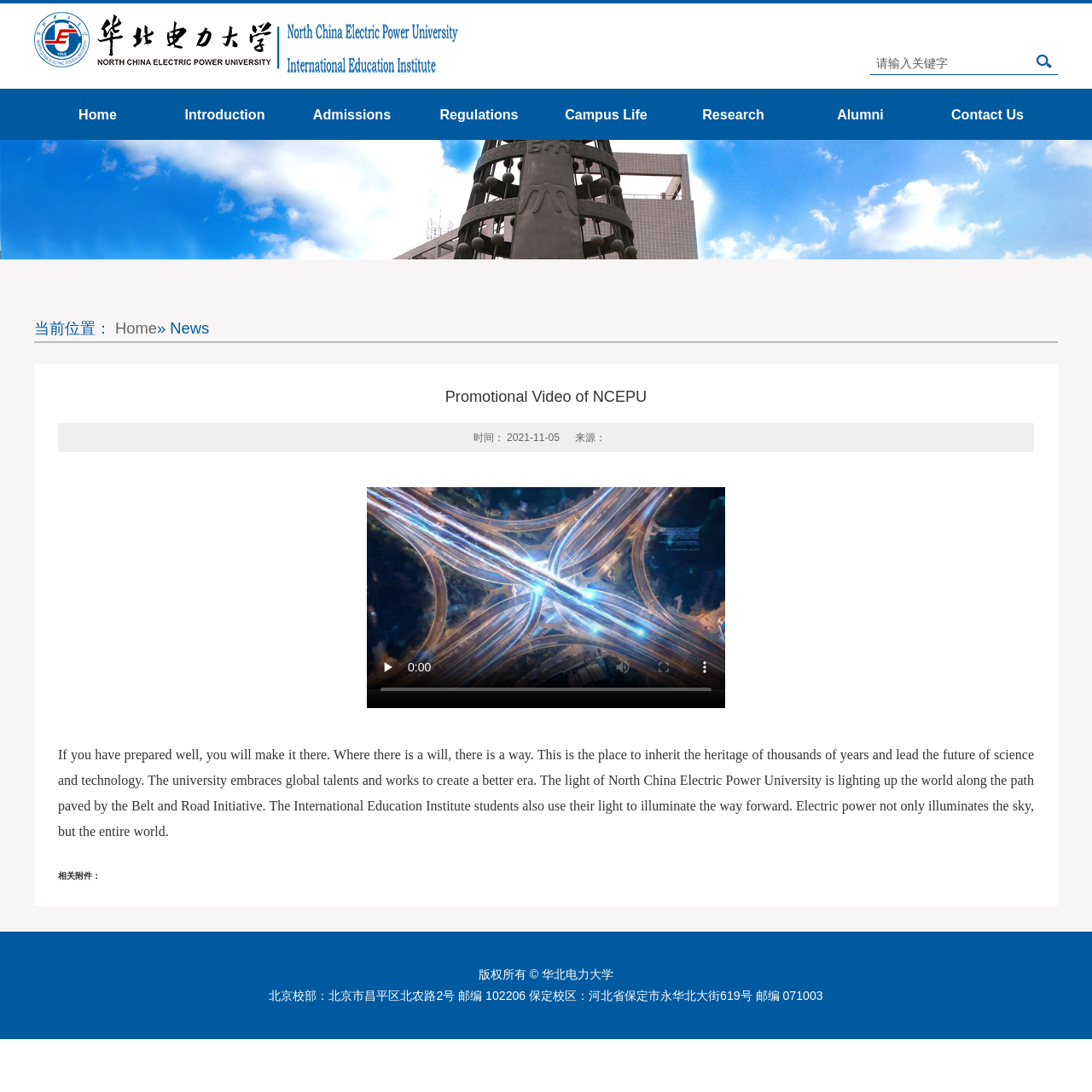Determine the bounding box coordinates for the area that needs to be clicked to fulfill this task: "View Admissions information". The coordinates must be given as four float numbers between 0 and 1, i.e., [left, top, right, bottom].

[0.278, 0.081, 0.366, 0.128]